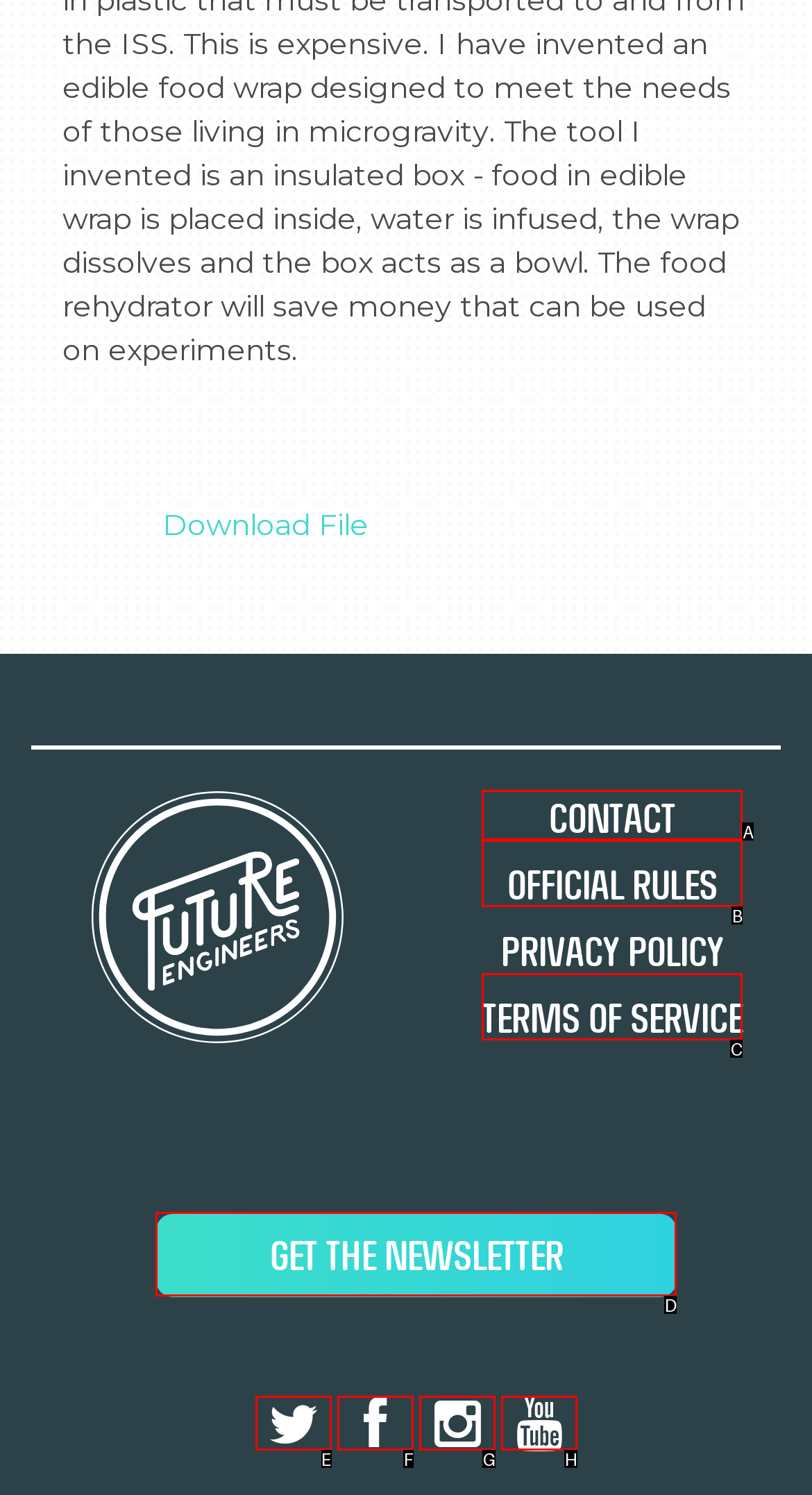Identify the correct UI element to click for this instruction: Get the newsletter
Respond with the appropriate option's letter from the provided choices directly.

D